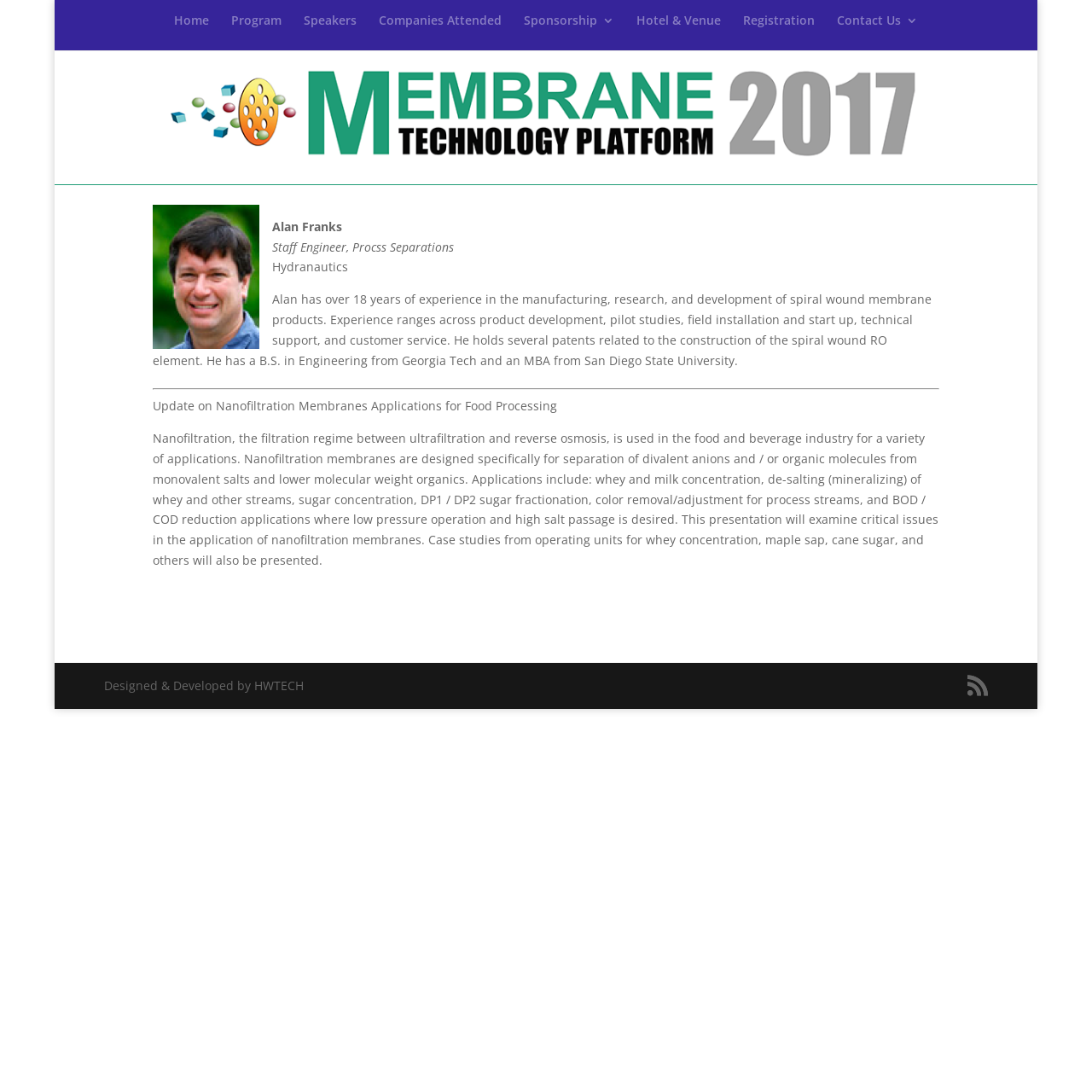Could you provide the bounding box coordinates for the portion of the screen to click to complete this instruction: "View Alan Franks' profile"?

[0.249, 0.2, 0.313, 0.215]